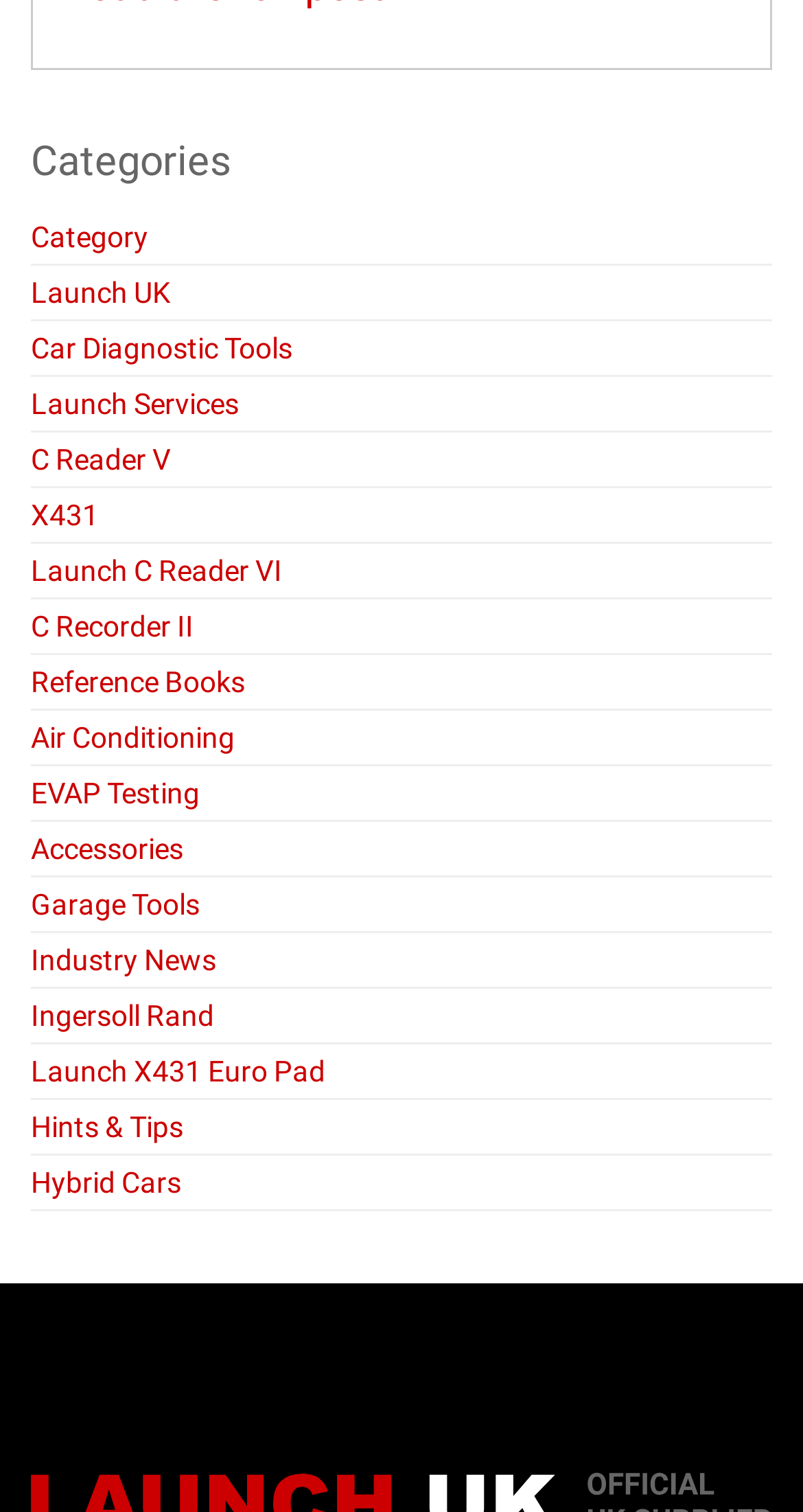Locate the bounding box coordinates of the UI element described by: "Launch X431 Euro Pad". Provide the coordinates as four float numbers between 0 and 1, formatted as [left, top, right, bottom].

[0.038, 0.691, 0.962, 0.728]